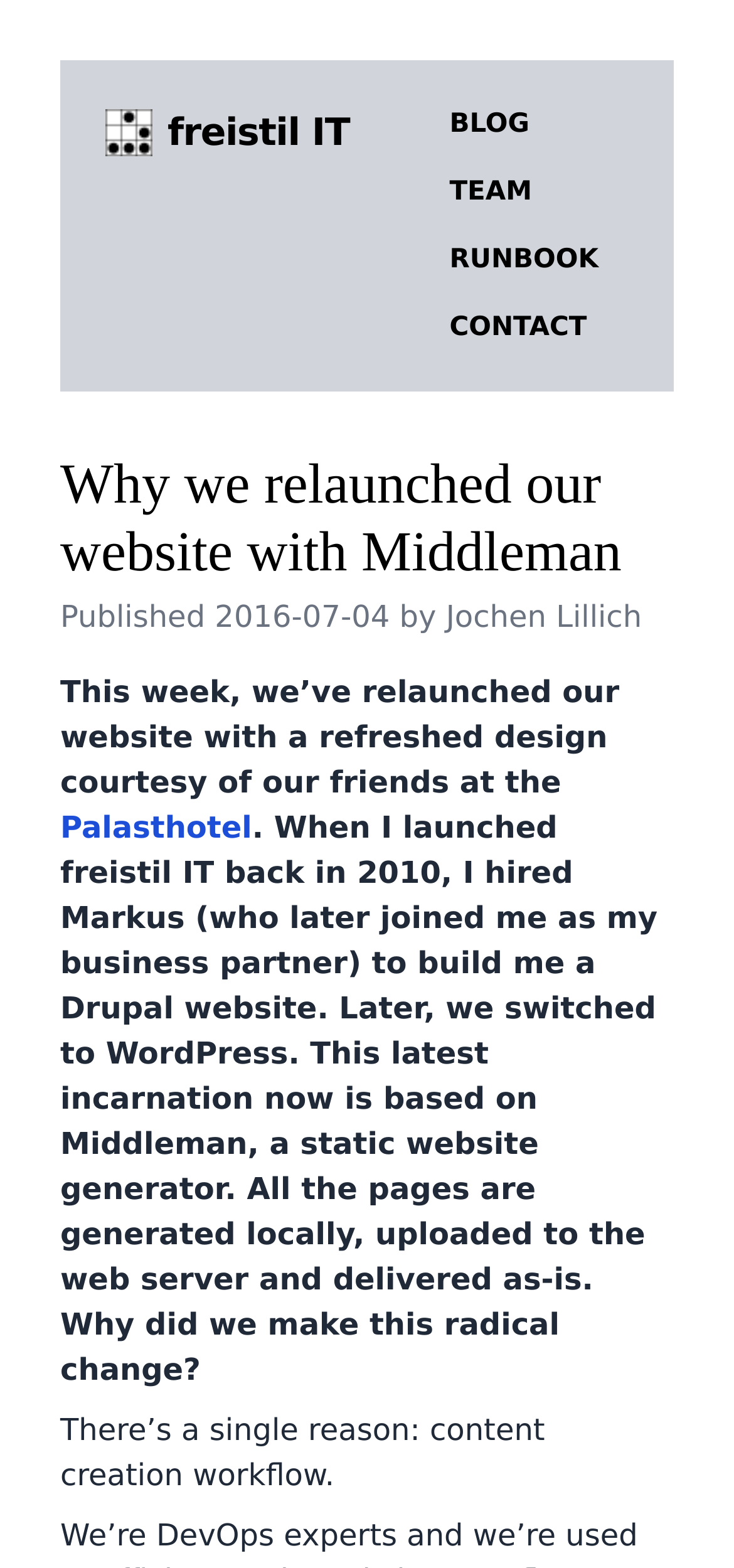Please locate and retrieve the main header text of the webpage.

Why we relaunched our website with Middleman